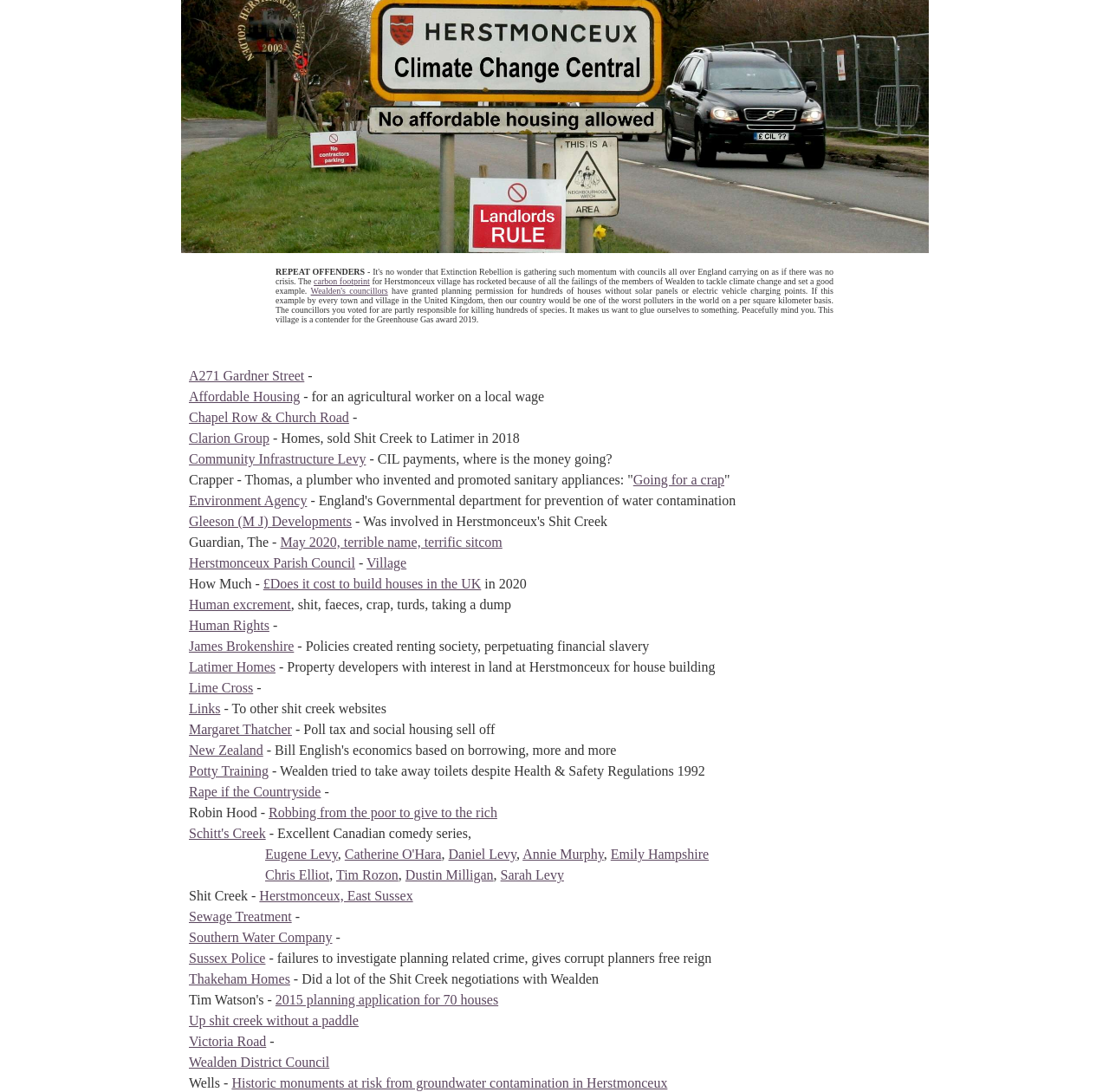Locate the bounding box coordinates of the clickable area needed to fulfill the instruction: "Explore the link to A271 Gardner Street".

[0.17, 0.337, 0.274, 0.351]